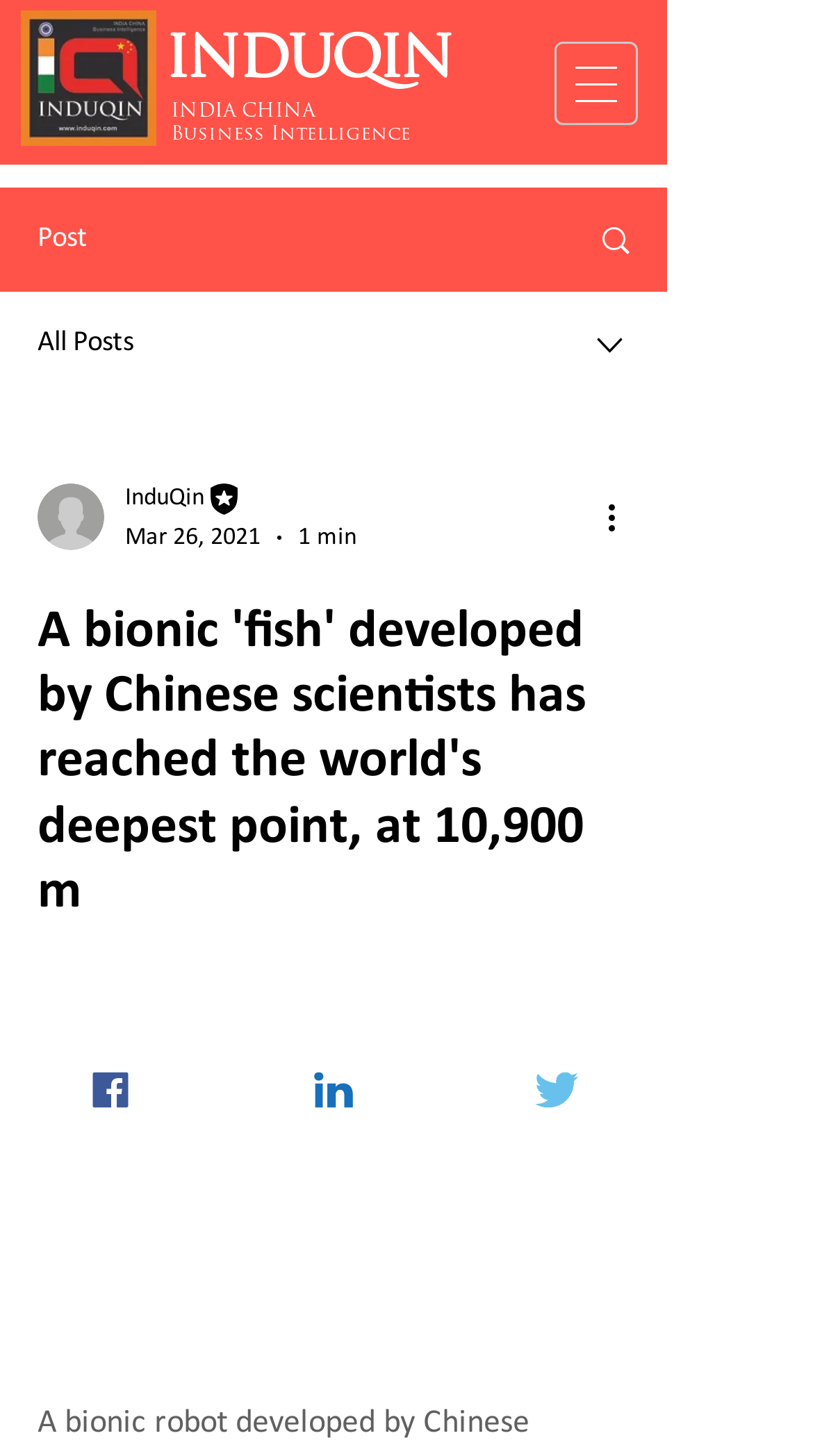How many social media links are at the bottom of the page?
Answer the question using a single word or phrase, according to the image.

3